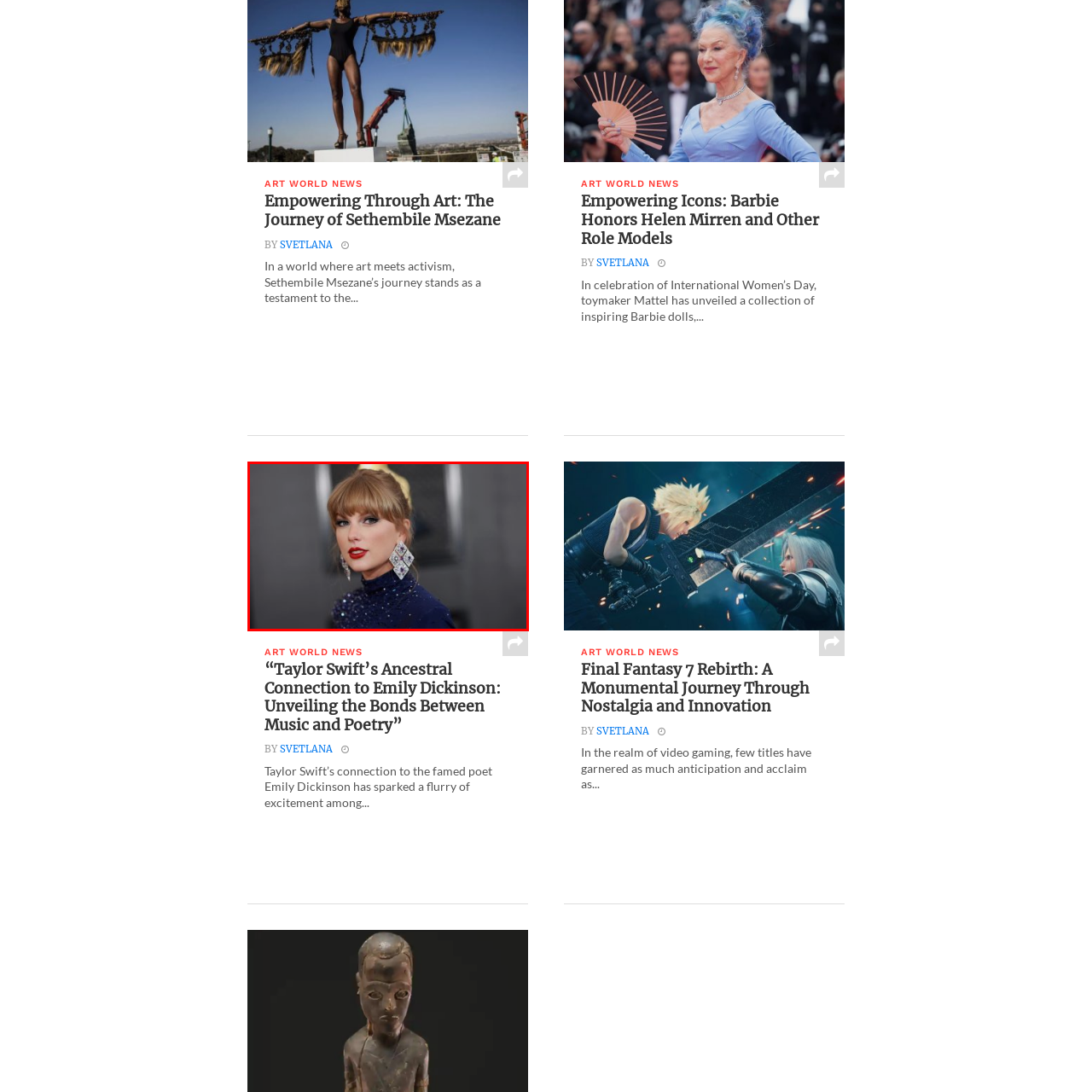Explain the image in the red bounding box with extensive details.

In this glamorous image, a stylish woman with striking features poses confidently, showcasing her elegant look at a high-profile event. Her hair is beautifully styled with a touch of softness, and she wears bold makeup that accentuates her eyes and lips. Large, intricate earrings add a touch of sparkle, complementing her sophisticated, navy blue ensemble adorned with shimmering details. The background features a softly blurred setting, hinting at the star-studded atmosphere of an award ceremony or gala, reinforcing the theme of empowerment and celebration often associated with art and culture. This visual captures a moment of grace and poise, reflective of the world of art and entertainment.